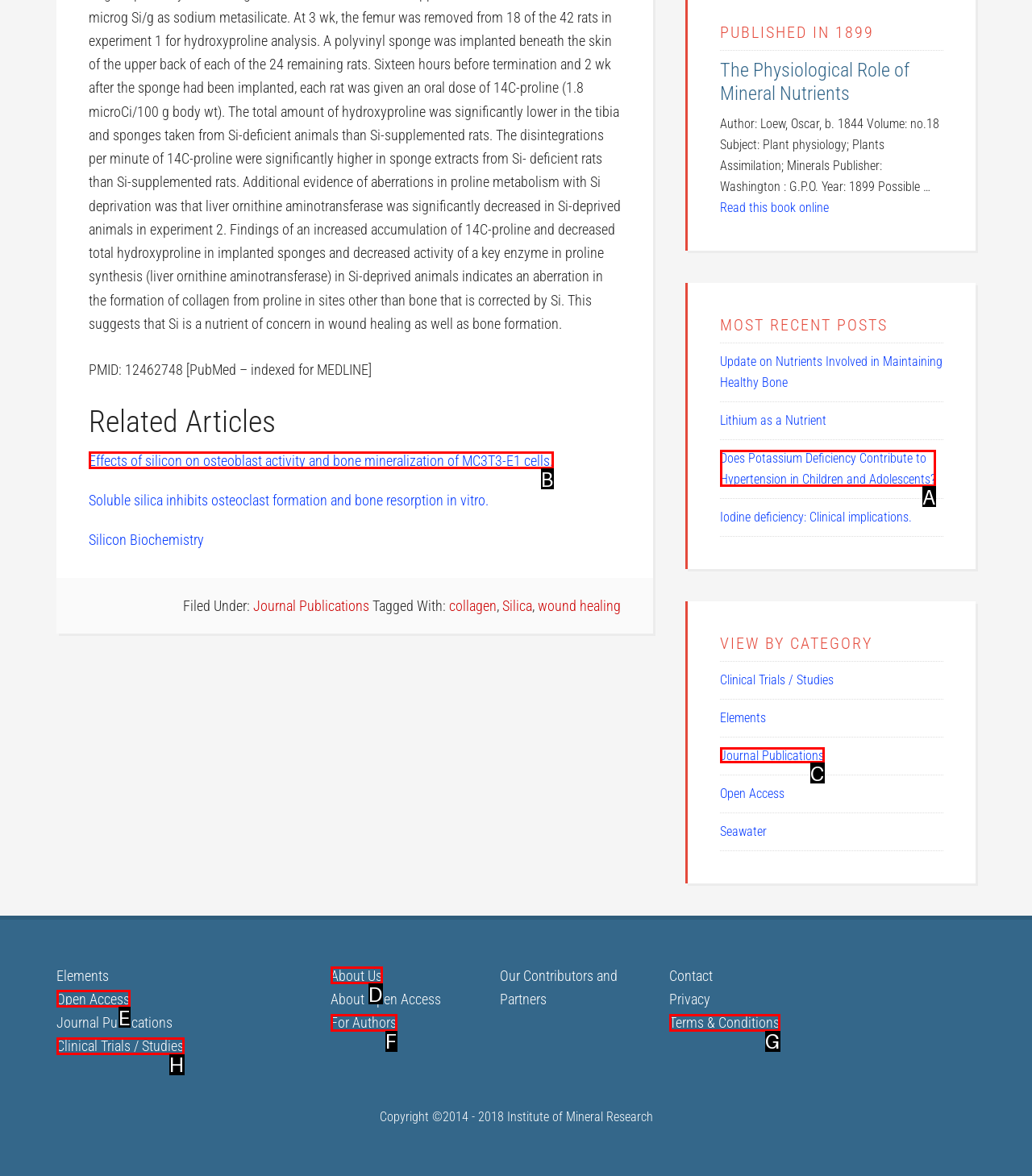Based on the description: Open Access
Select the letter of the corresponding UI element from the choices provided.

E